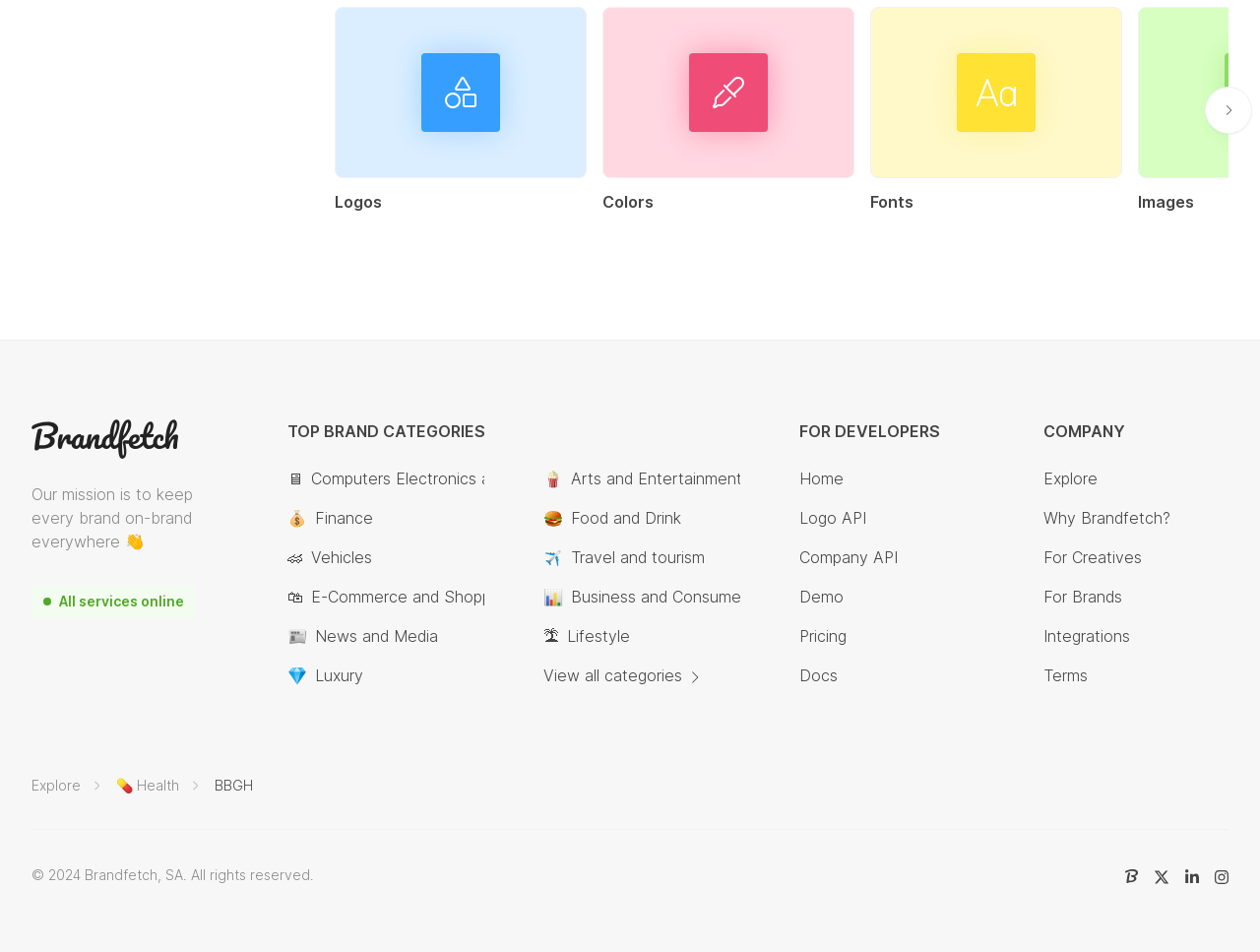Please find and report the bounding box coordinates of the element to click in order to perform the following action: "Explore the 'Luxury' category". The coordinates should be expressed as four float numbers between 0 and 1, in the format [left, top, right, bottom].

[0.25, 0.697, 0.288, 0.722]